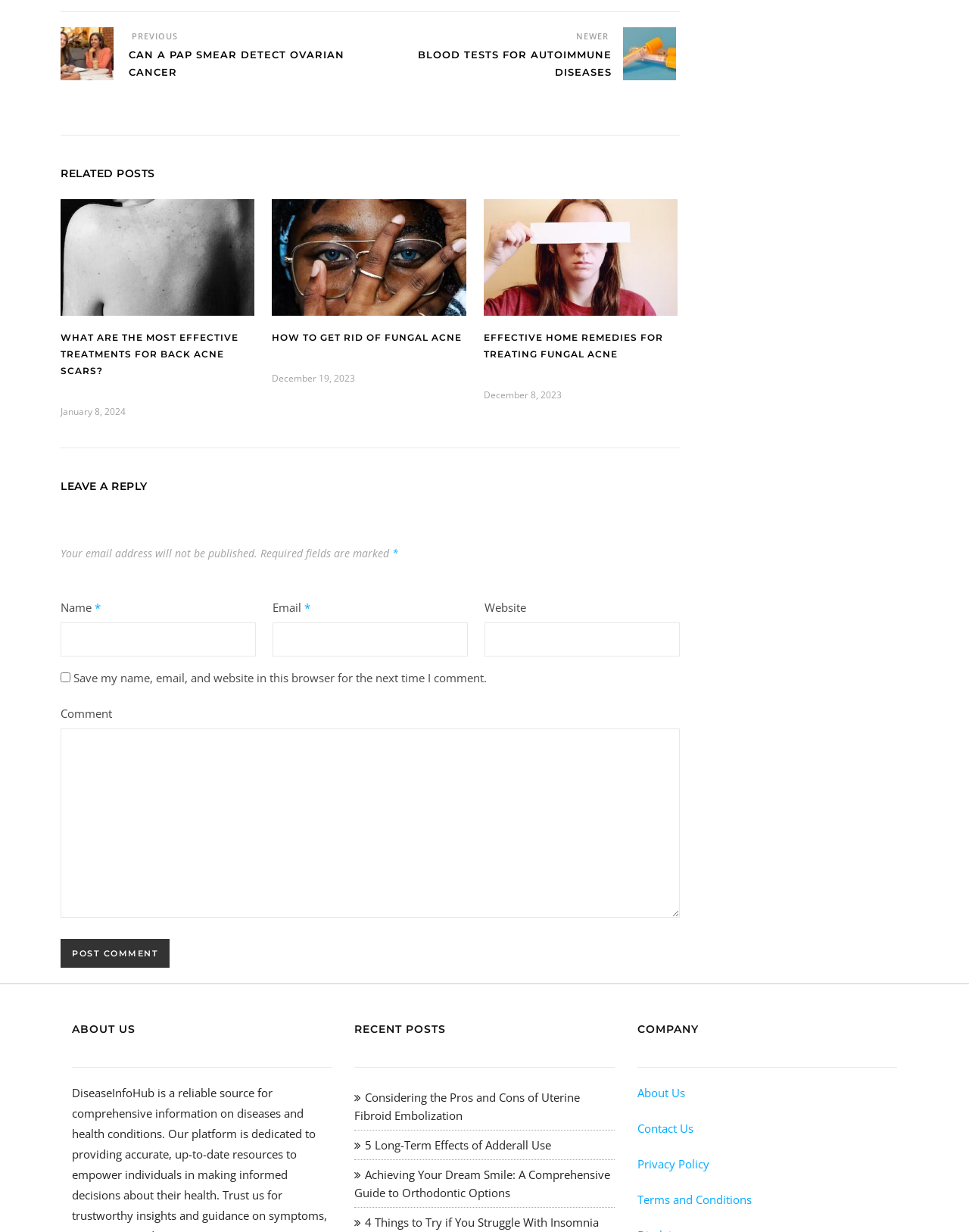Please specify the bounding box coordinates for the clickable region that will help you carry out the instruction: "Click on Home".

None